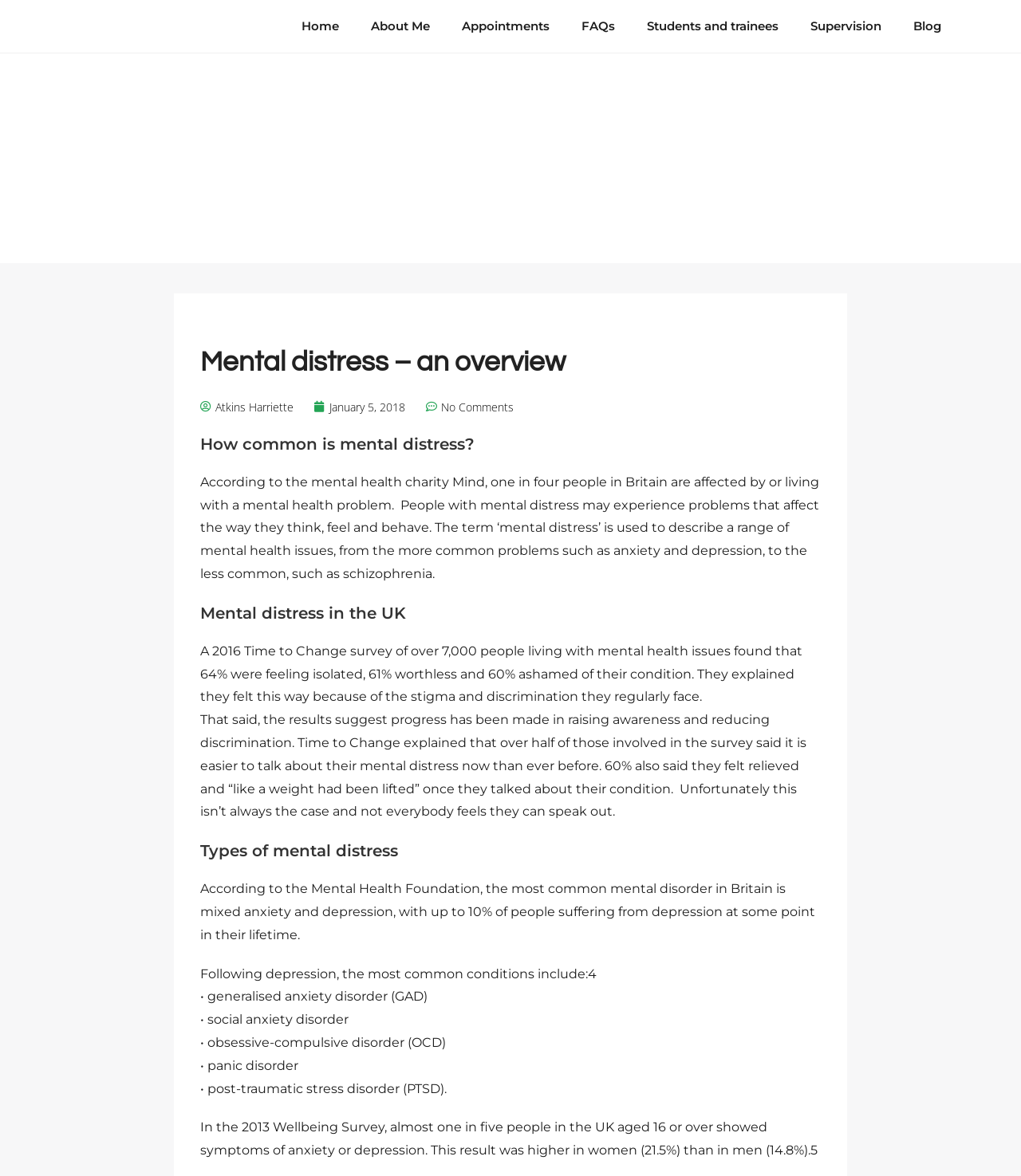Given the description: "FAQs", determine the bounding box coordinates of the UI element. The coordinates should be formatted as four float numbers between 0 and 1, [left, top, right, bottom].

[0.554, 0.007, 0.618, 0.038]